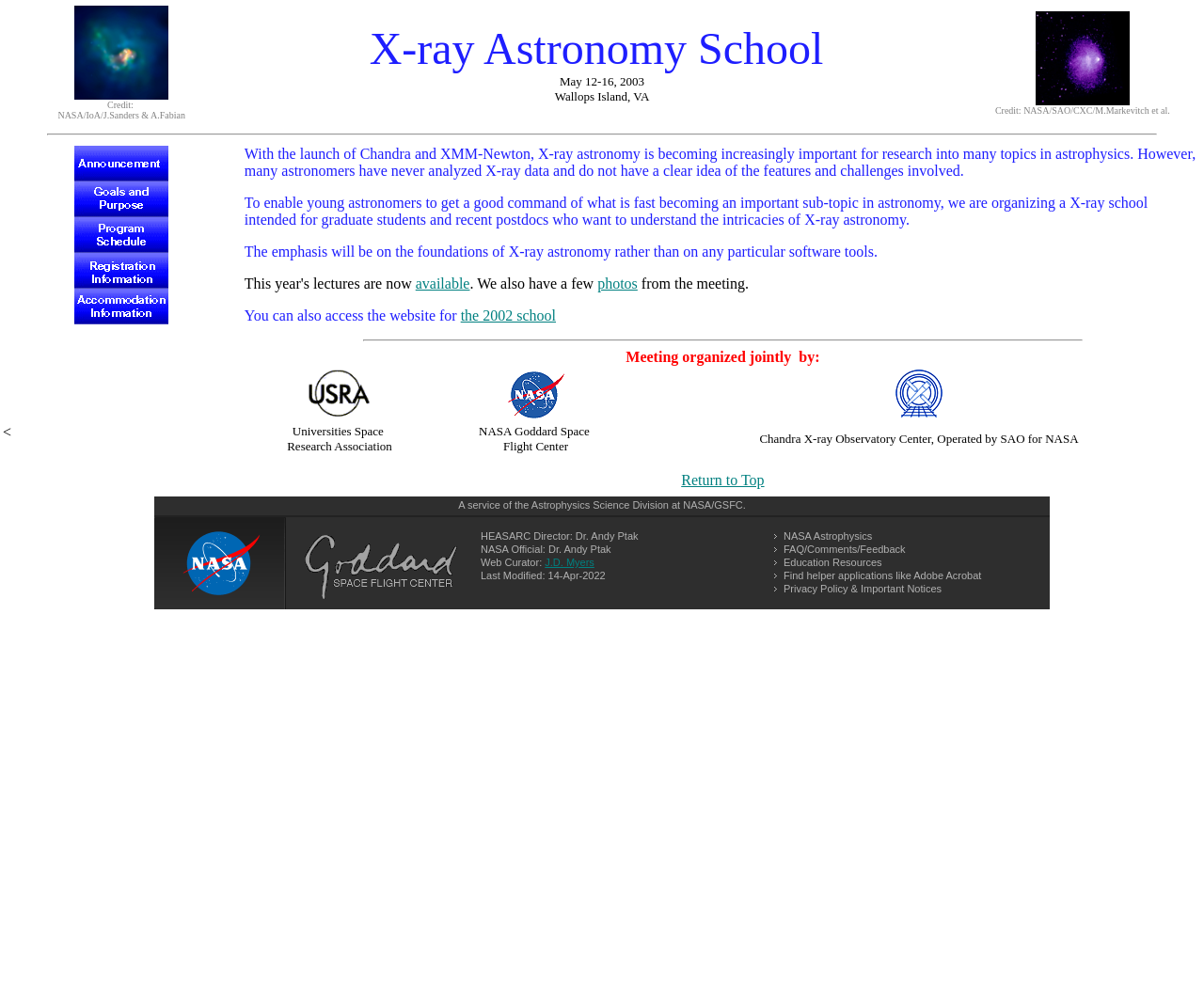How many links are there in the webpage?
Using the image, provide a detailed and thorough answer to the question.

There are 19 links in the webpage, including links to the 2003 X-ray Astronomy School Announcement, Goals and Purpose, Program and Schedule, Registration Information, Accommodation Information, and others.